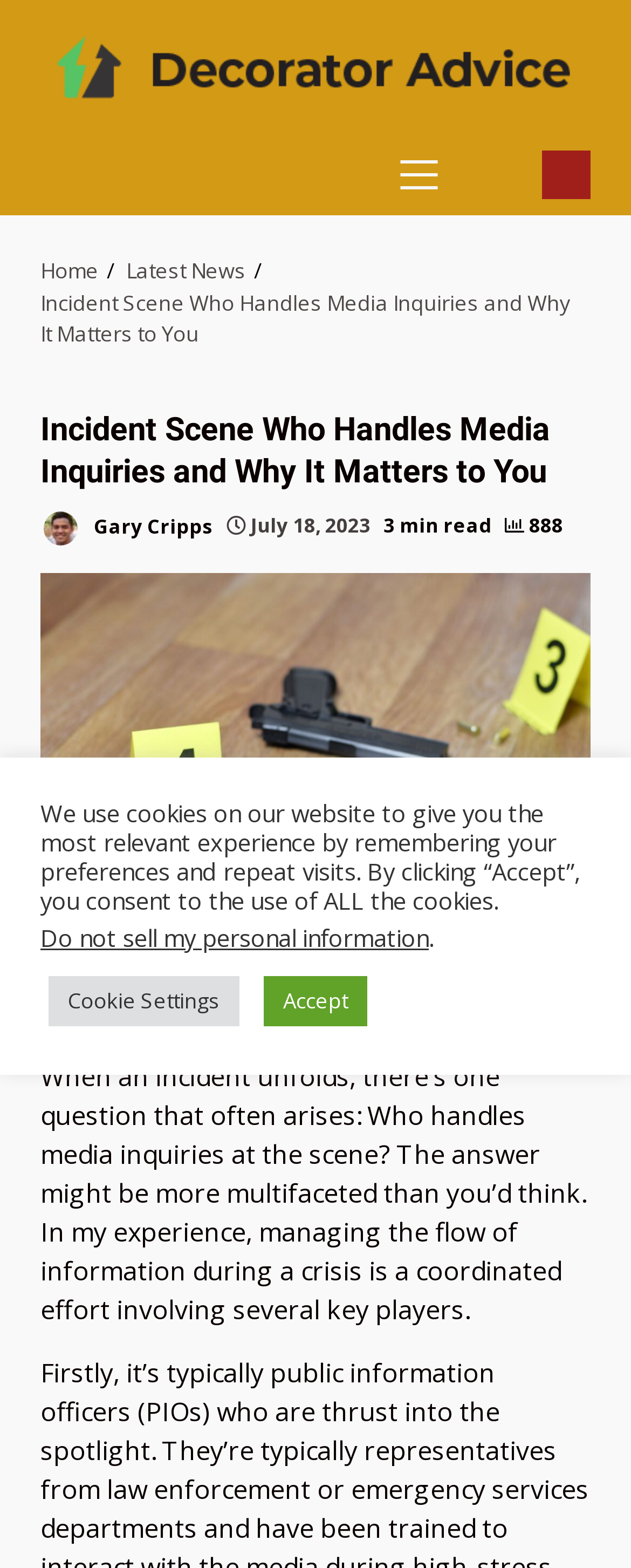Who is the author of the article?
Answer the question with as much detail as you can, using the image as a reference.

The author of the article can be found by looking at the header section of the webpage, where the name 'Gary Cripps' is mentioned as a link.